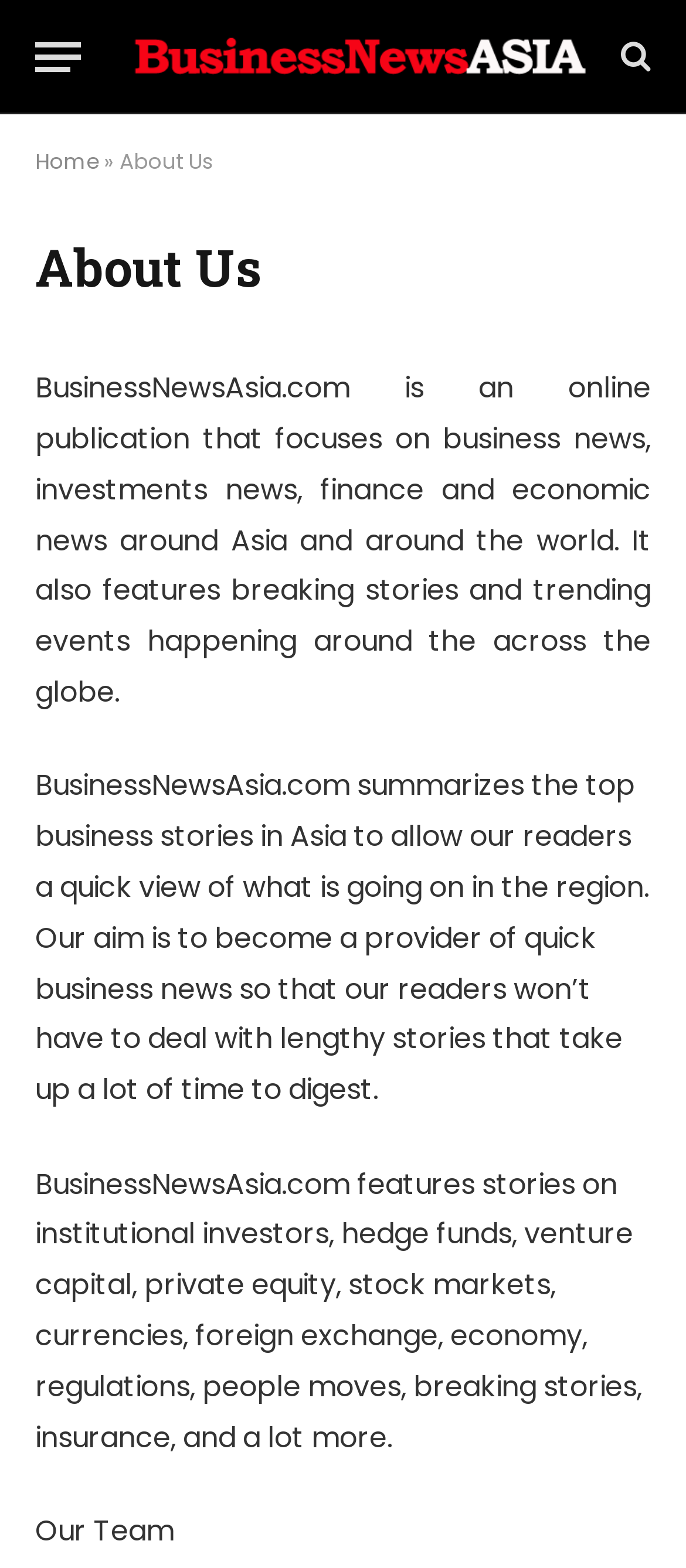Respond to the following question with a brief word or phrase:
What is the purpose of the website?

To provide quick business news